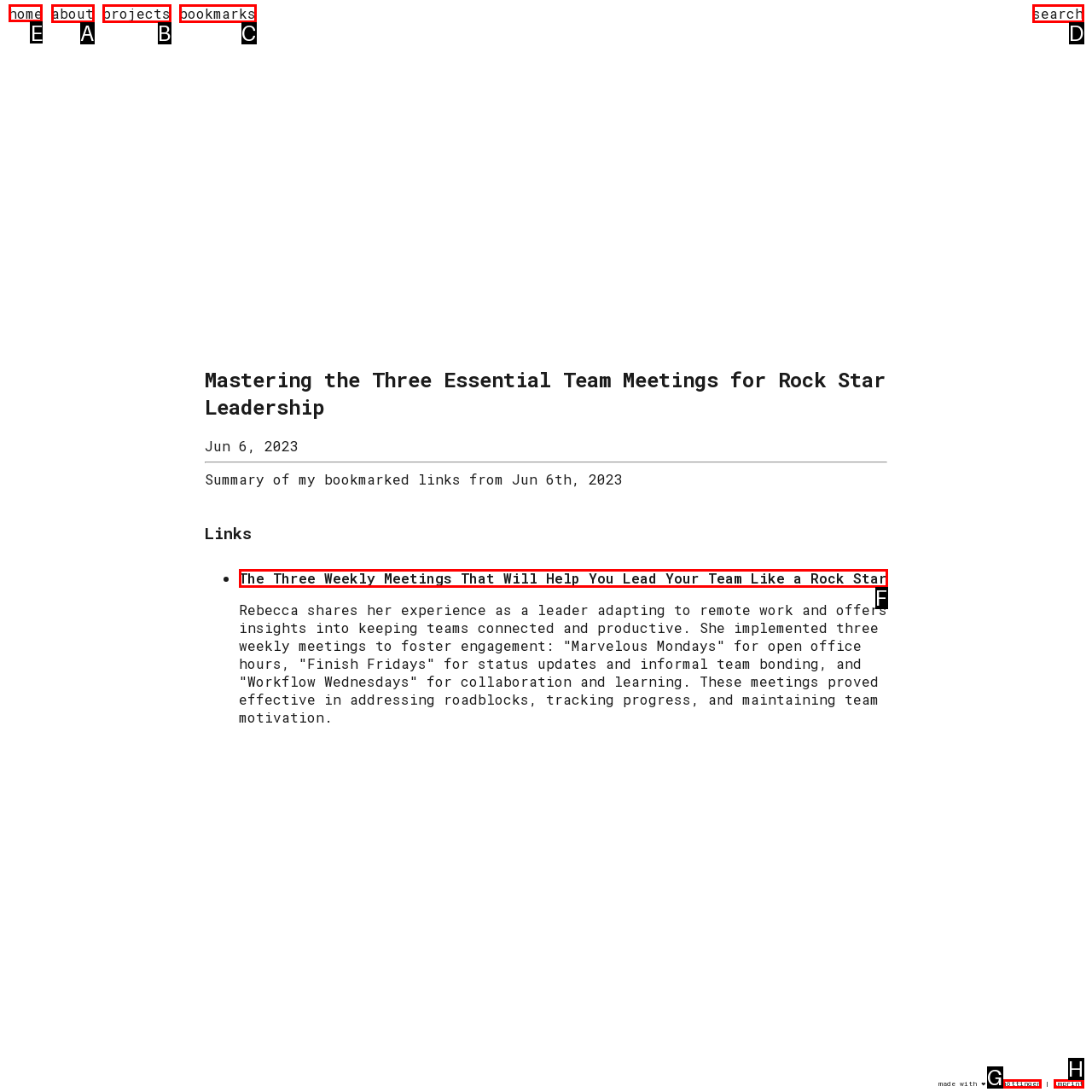Identify the HTML element to select in order to accomplish the following task: go to home page
Reply with the letter of the chosen option from the given choices directly.

E